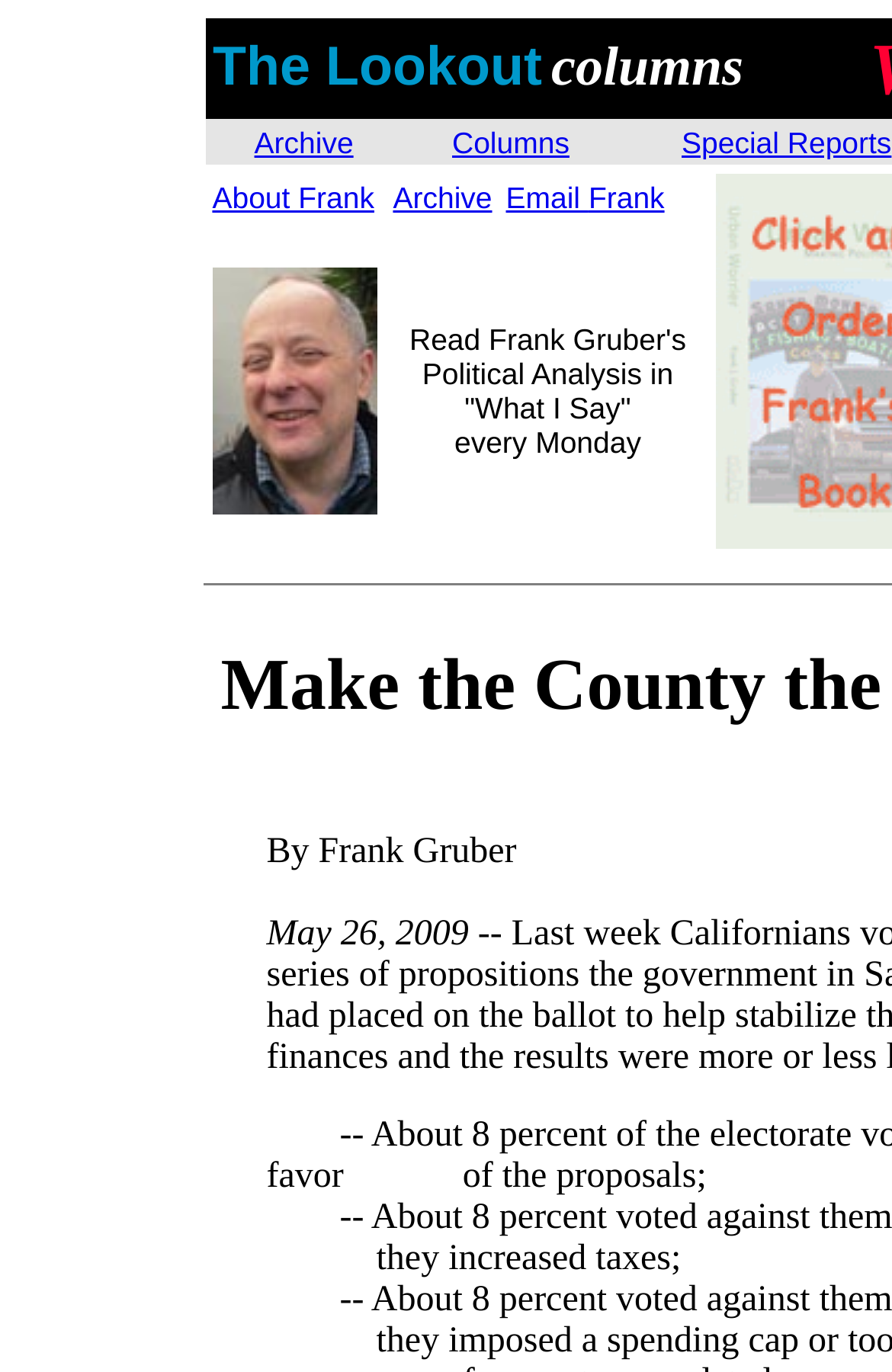Answer the question briefly using a single word or phrase: 
How many table cells are in the first row?

3